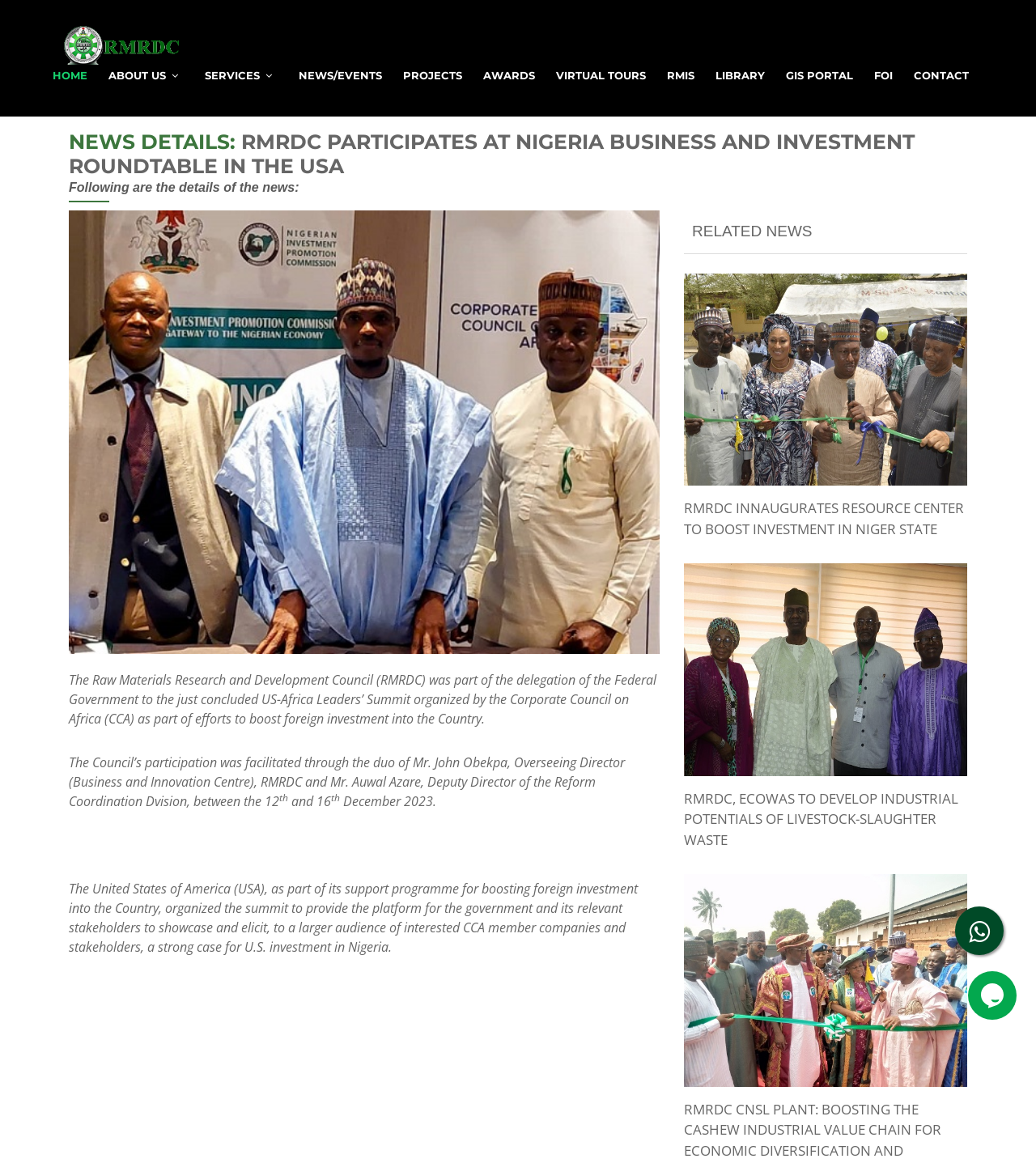Identify the bounding box coordinates of the clickable region required to complete the instruction: "Check the 'More in the Category' section". The coordinates should be given as four float numbers within the range of 0 and 1, i.e., [left, top, right, bottom].

None